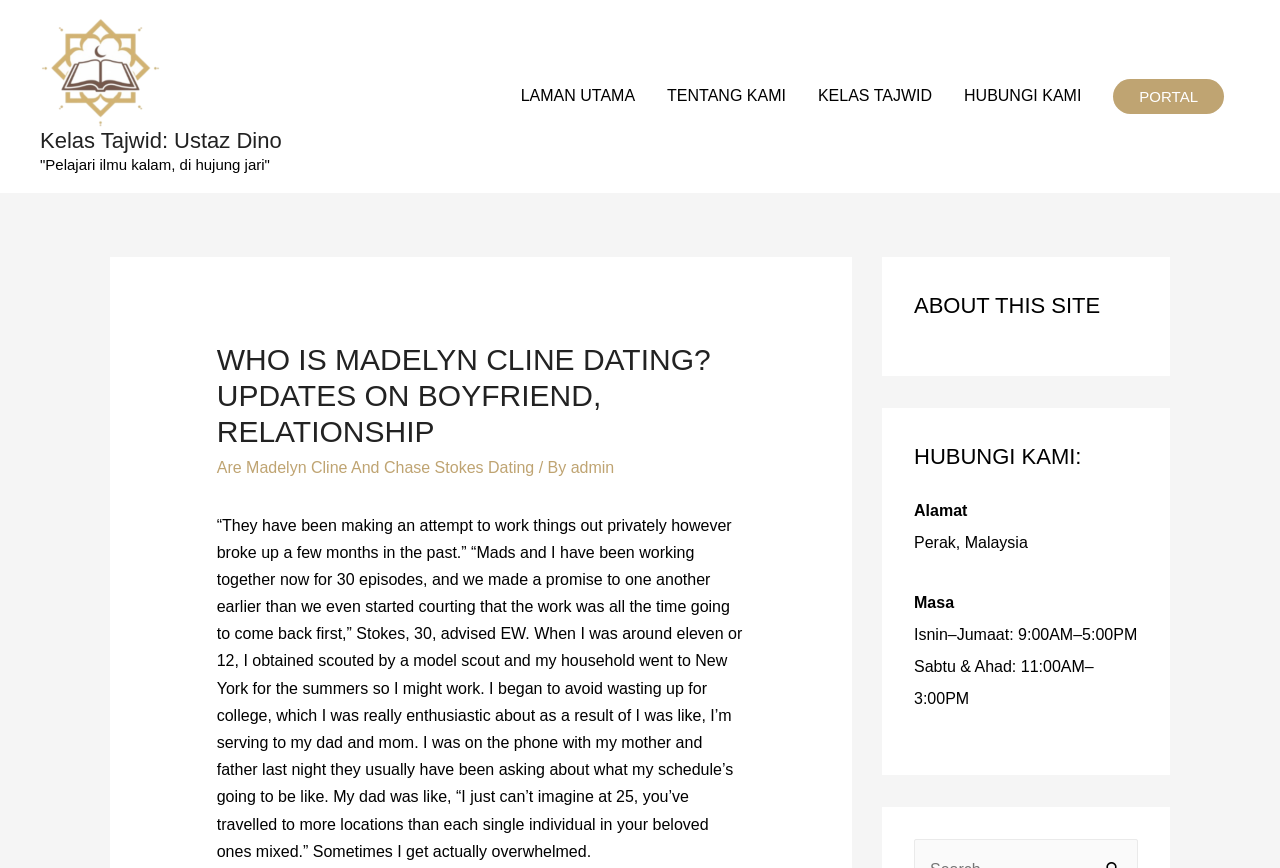Answer this question using a single word or a brief phrase:
What are the operating hours on Saturday and Sunday?

11:00AM–3:00PM